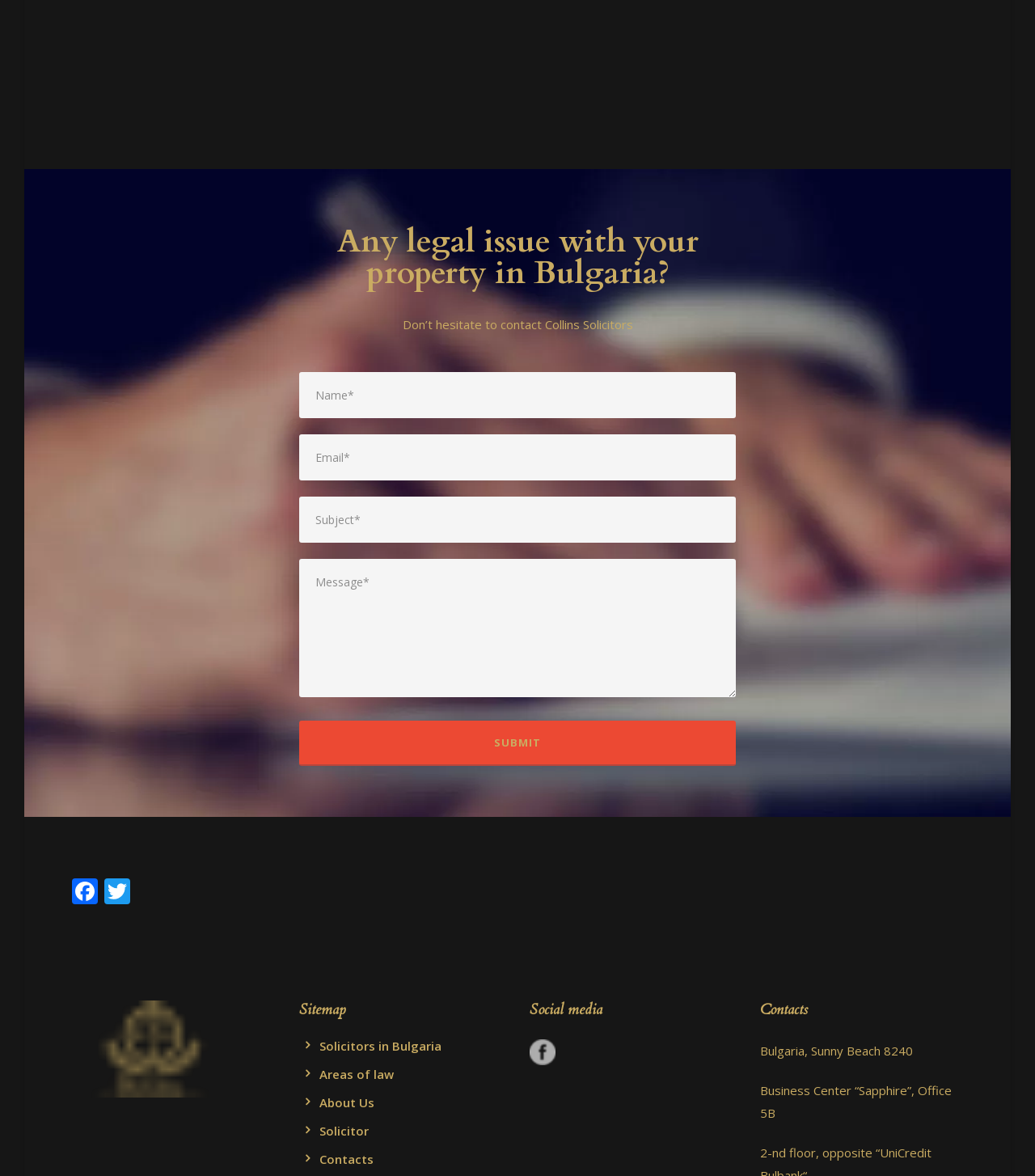Provide a brief response to the question below using a single word or phrase: 
How many textboxes are there on the webpage?

4